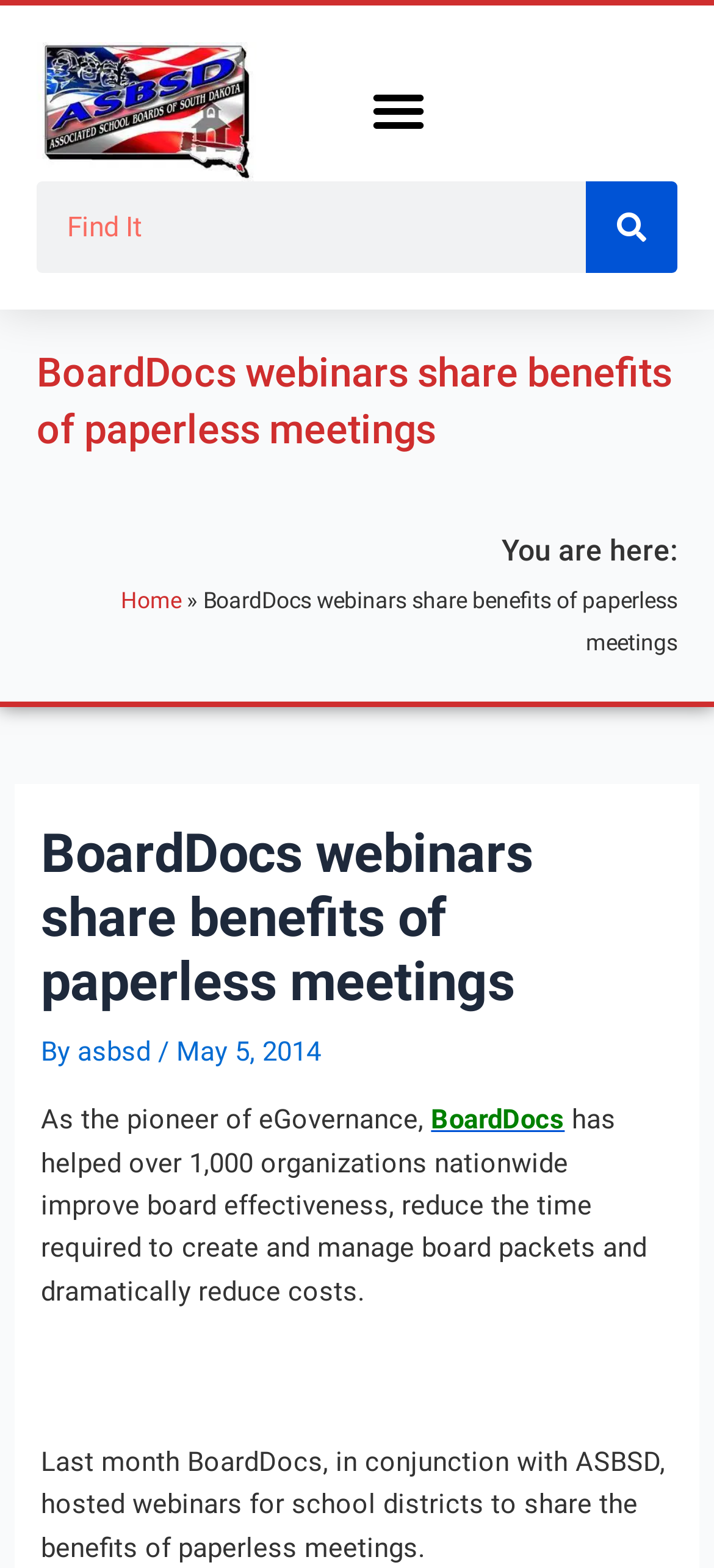Please answer the following question using a single word or phrase: 
How many links are there in the breadcrumb navigation?

2